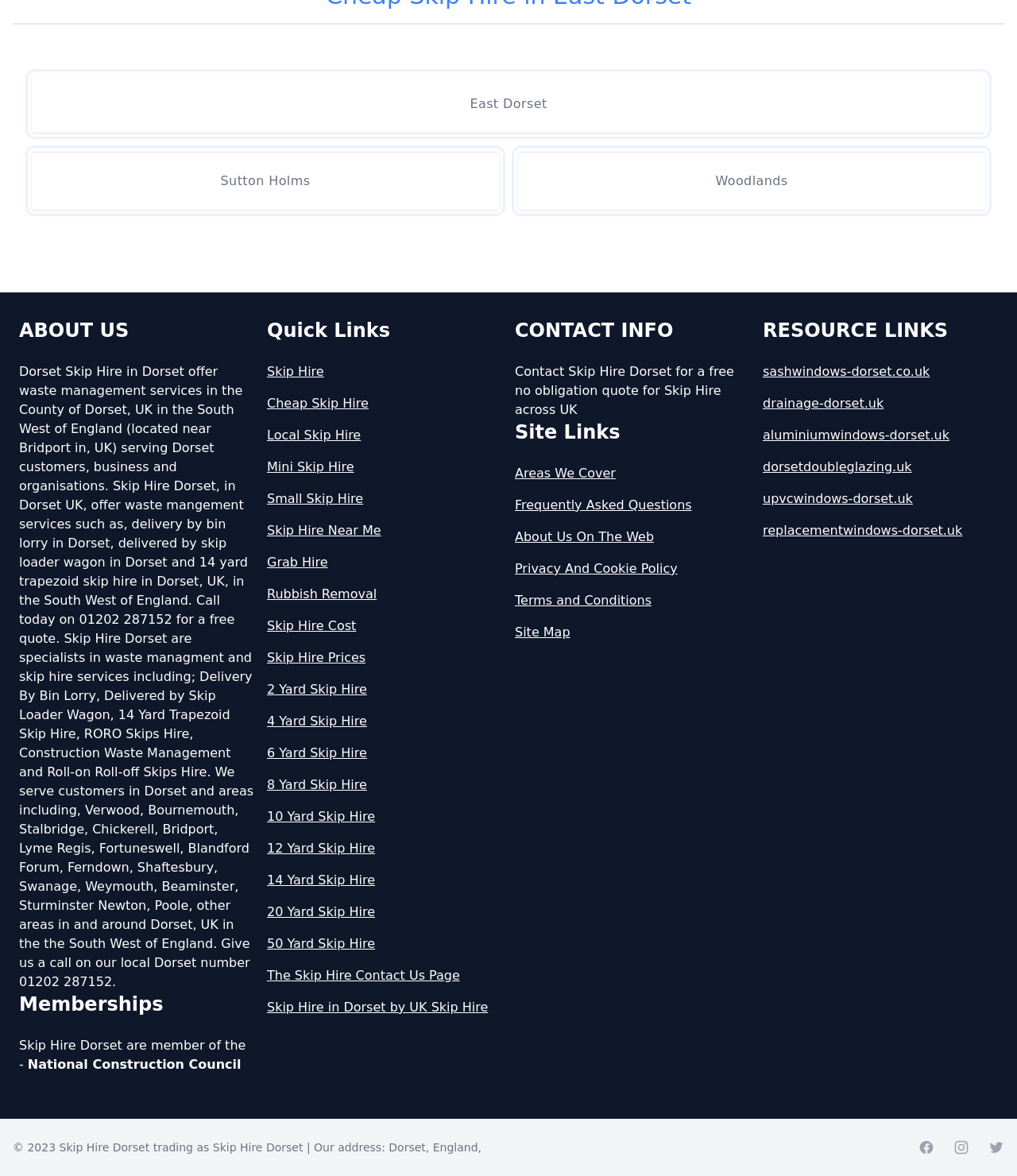Locate the bounding box coordinates of the element I should click to achieve the following instruction: "Contact the seller".

None